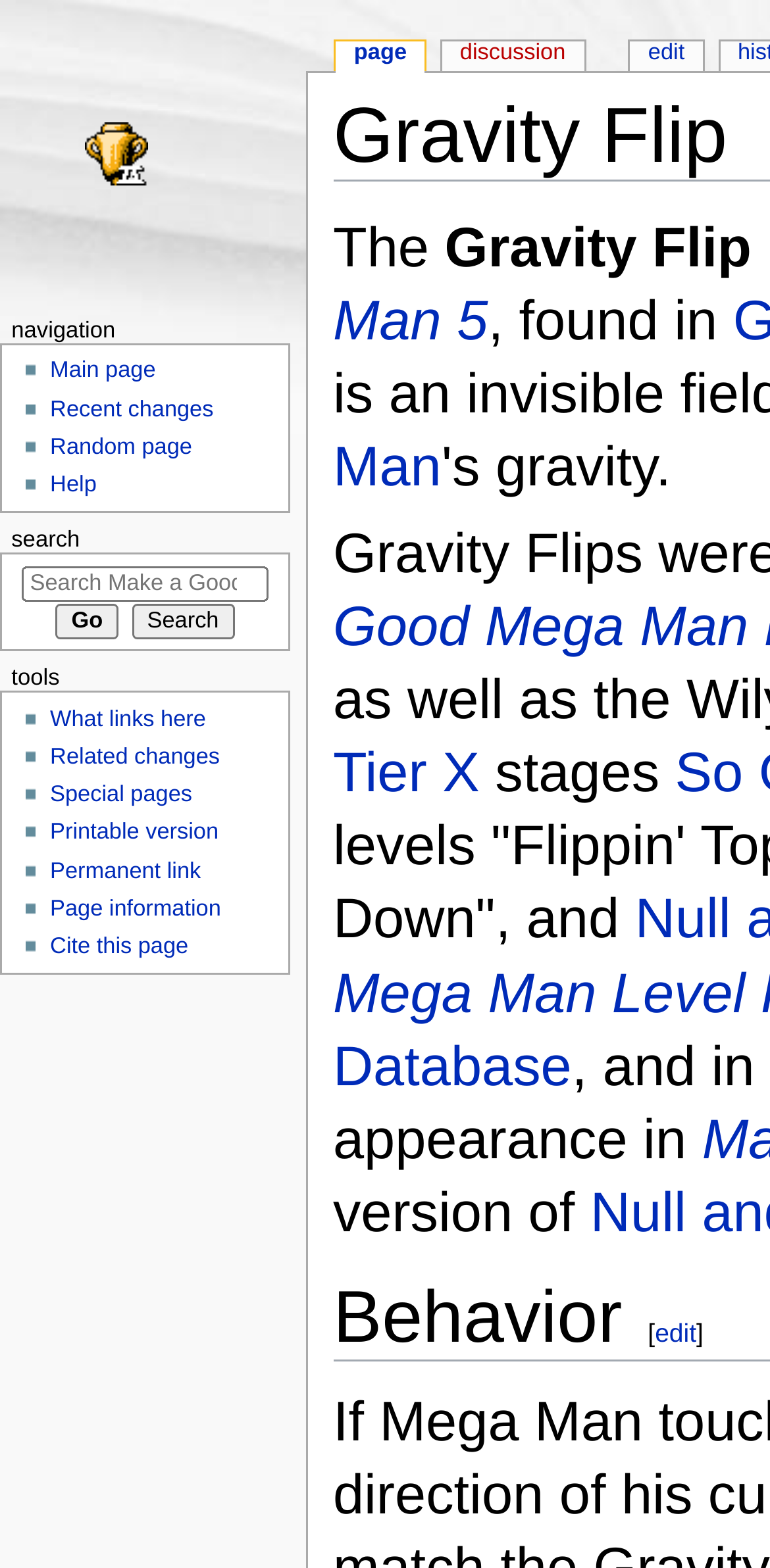Utilize the details in the image to give a detailed response to the question: How many buttons are in the search section?

I counted the number of buttons in the search section, which are 'Go' and 'Search'.